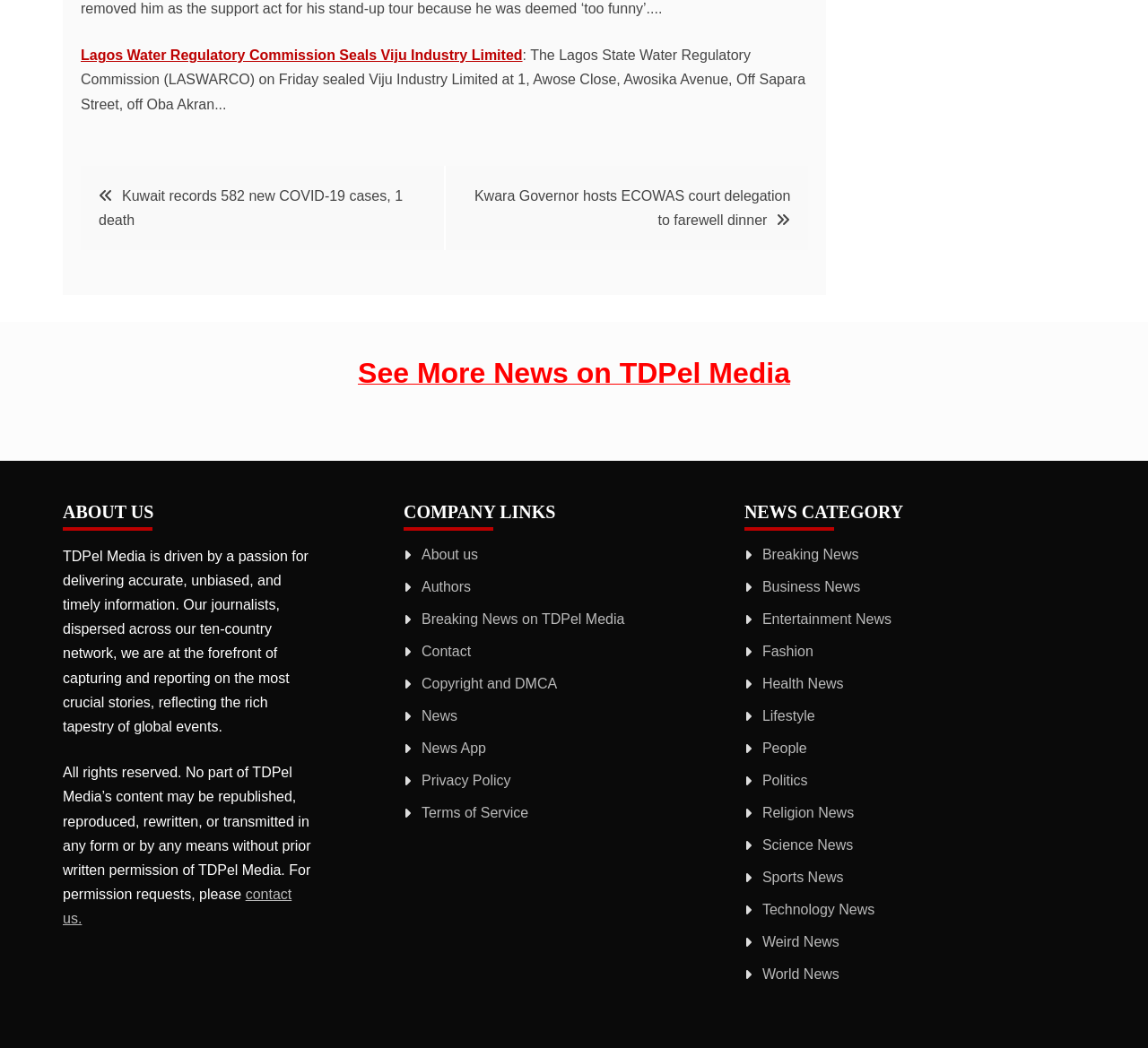Please look at the image and answer the question with a detailed explanation: How can users contact TDPel Media?

The webpage has a 'contact us' link at the bottom of the page, which suggests that users can contact TDPel Media through this link. This link is likely to provide a contact form or email address where users can reach out to TDPel Media.